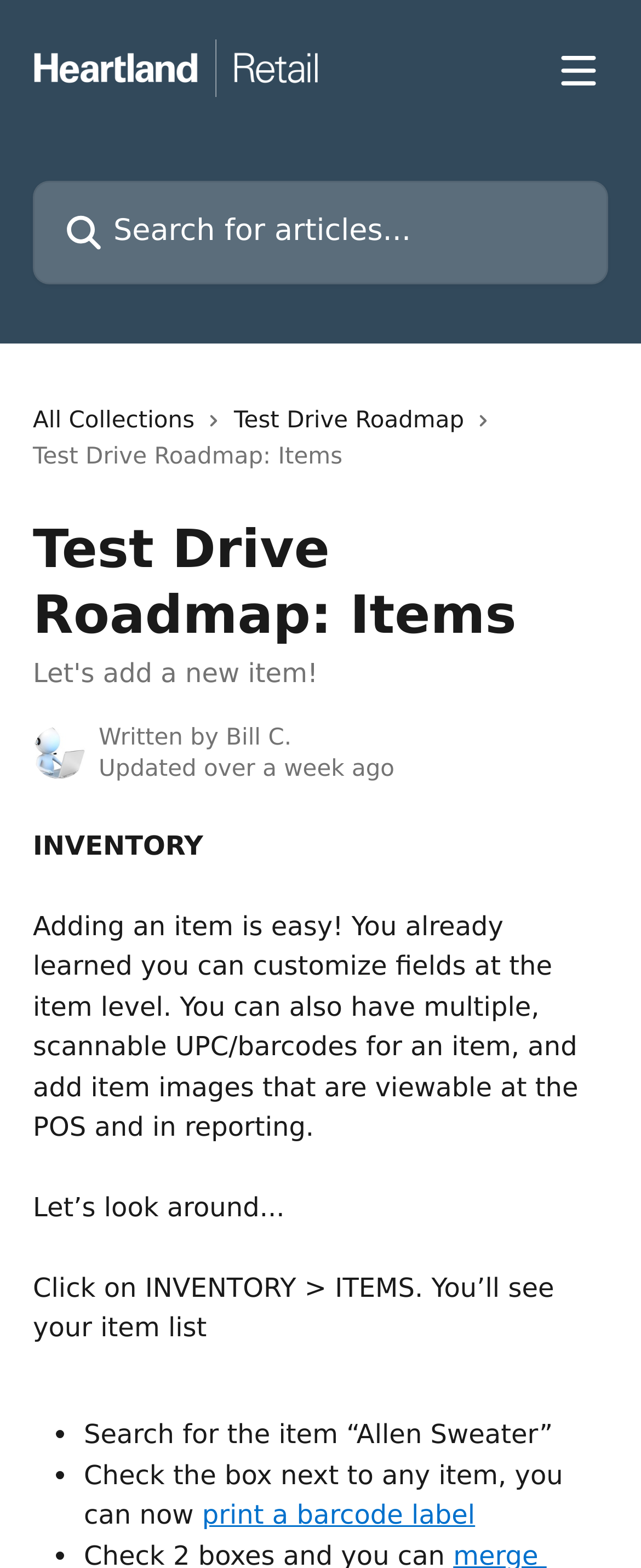Describe the webpage in detail, including text, images, and layout.

The webpage is a help center article from Heartland Retail, titled "Test Drive Roadmap: Items". At the top, there is a header section with a logo image of Heartland Retail Help Center, a link to the help center, a search bar, and a button to open a menu. Below the header, there are three links: "All Collections", "Test Drive Roadmap", and an image next to each link.

The main content of the page is divided into sections. The first section has a heading "Test Drive Roadmap: Items" and an image of a person, Bill C., who is the author of the article. Below the heading, there is a paragraph of text that explains how to add an item, including the ability to customize fields, add multiple UPC/barcodes, and item images.

The next section has a heading "INVENTORY" and a paragraph of text that guides the user to click on "INVENTORY > ITEMS" to see their item list. Below this, there is a list of steps to follow, marked with bullet points. The steps include searching for an item, checking a box next to the item, and printing a barcode label.

At the bottom right of the page, there is a button to open the Intercom Messenger.